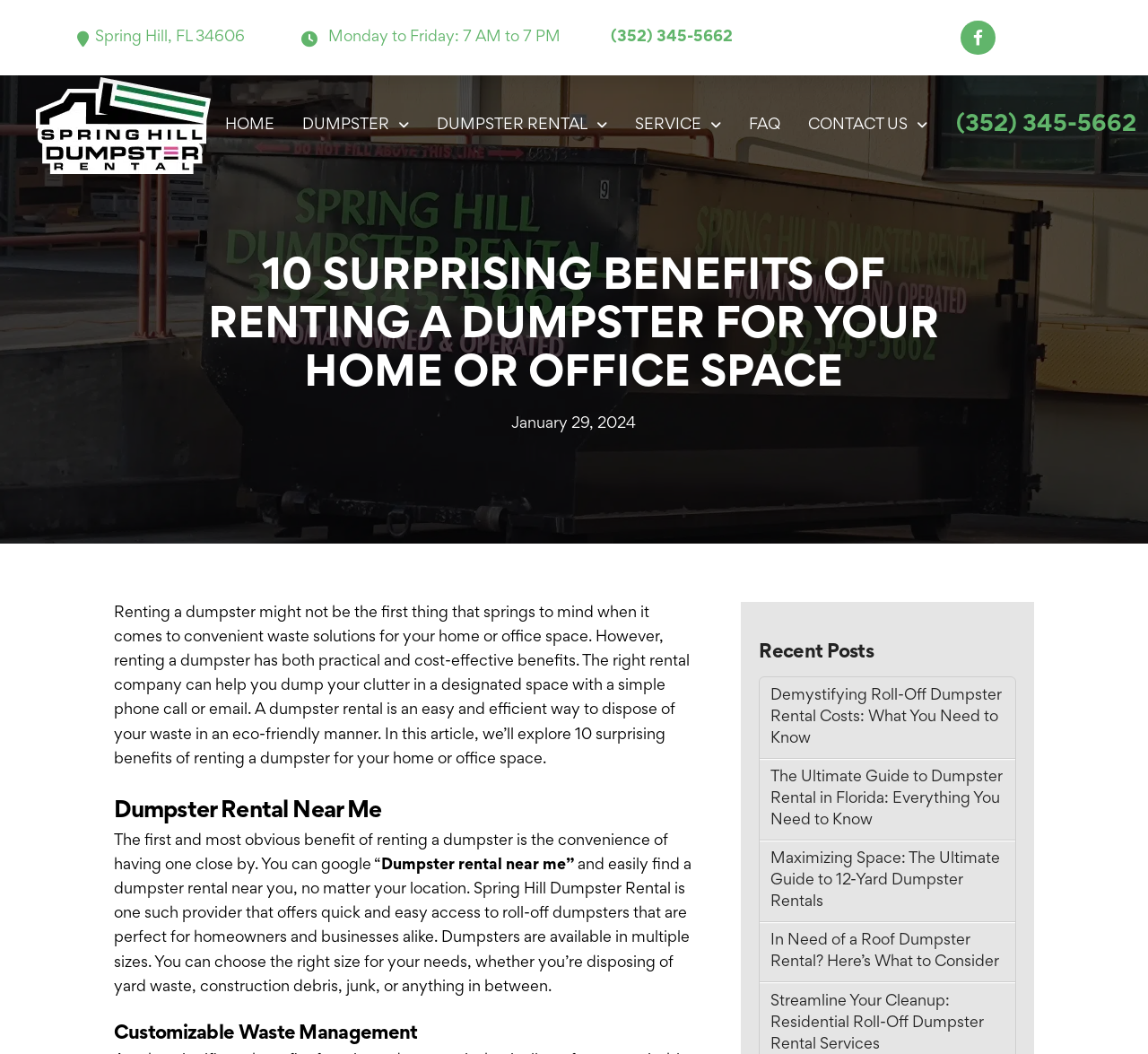Identify the bounding box for the UI element specified in this description: "Abnormal cutaneous structure". The coordinates must be four float numbers between 0 and 1, formatted as [left, top, right, bottom].

None